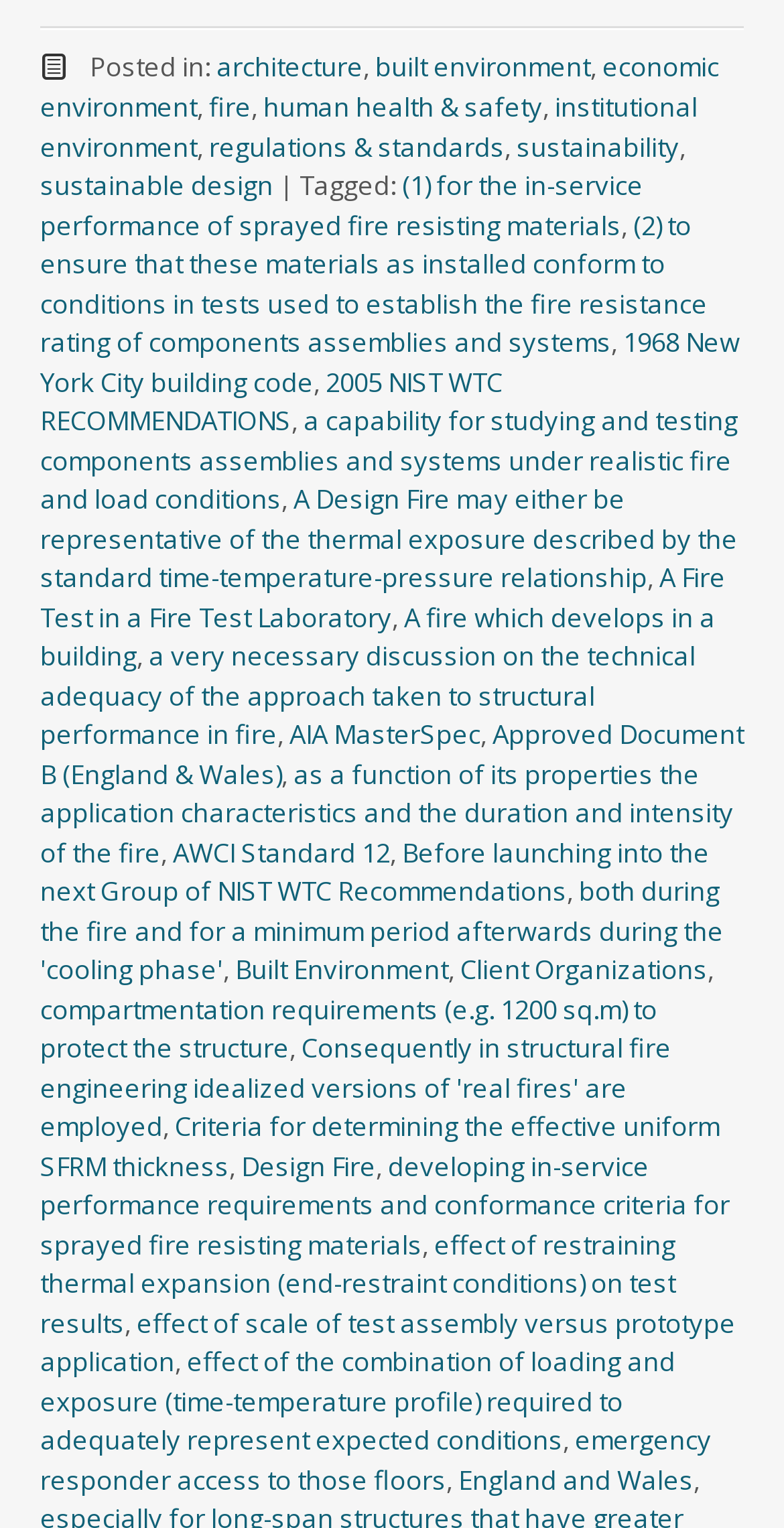Identify the bounding box coordinates of the element to click to follow this instruction: 'Read about 'A Design Fire may either be representative of the thermal exposure described by the standard time-temperature-pressure relationship''. Ensure the coordinates are four float values between 0 and 1, provided as [left, top, right, bottom].

[0.051, 0.314, 0.941, 0.389]